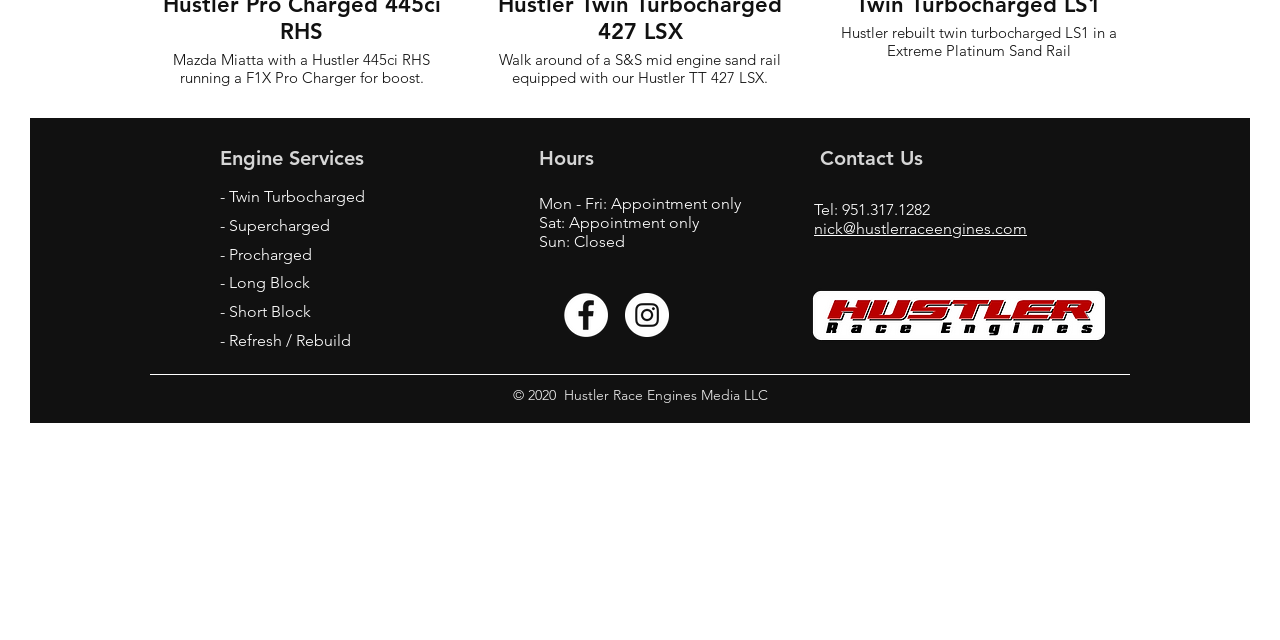Please predict the bounding box coordinates (top-left x, top-left y, bottom-right x, bottom-right y) for the UI element in the screenshot that fits the description: nick@hustlerraceengines.com

[0.636, 0.342, 0.802, 0.372]